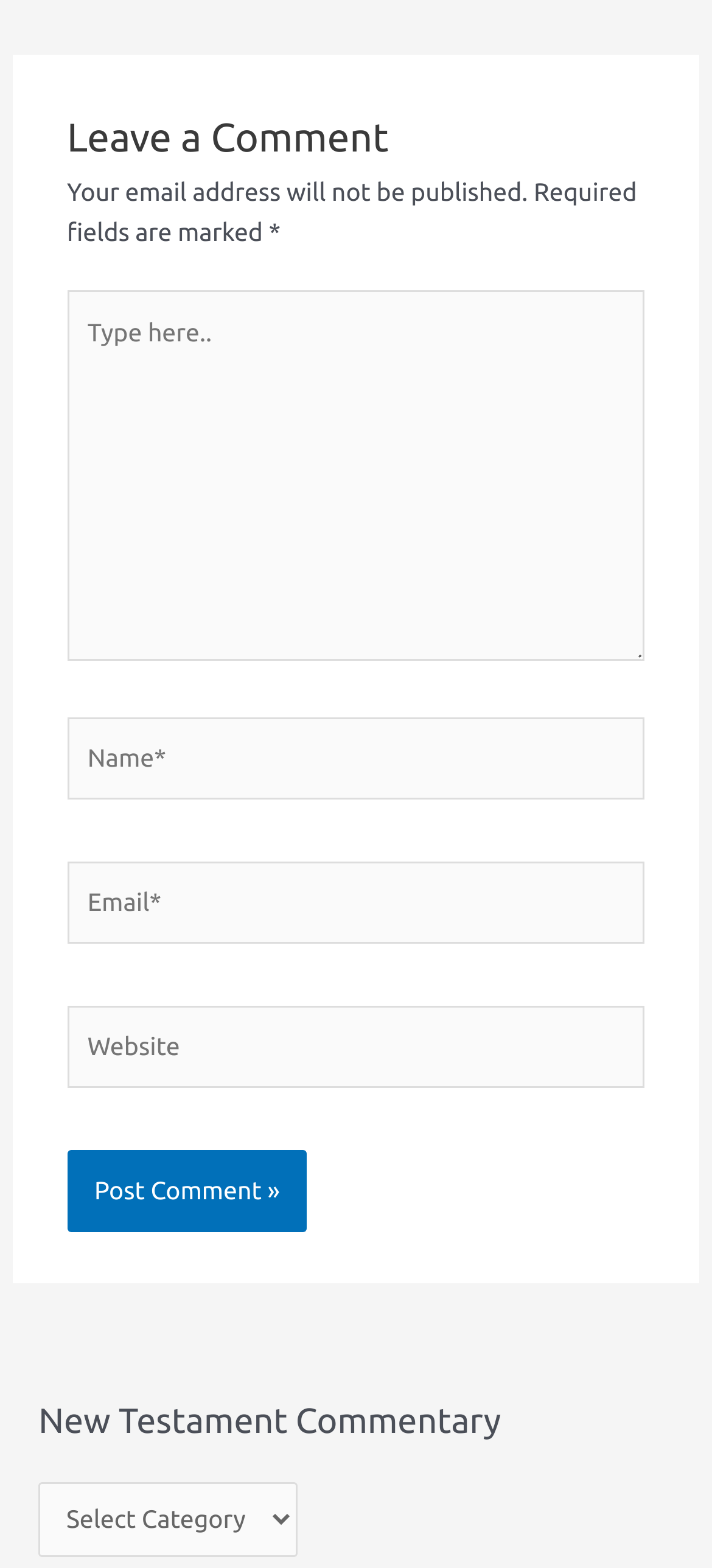Determine the bounding box coordinates for the HTML element described here: "name="submit" value="Post Comment »"".

[0.094, 0.733, 0.432, 0.786]